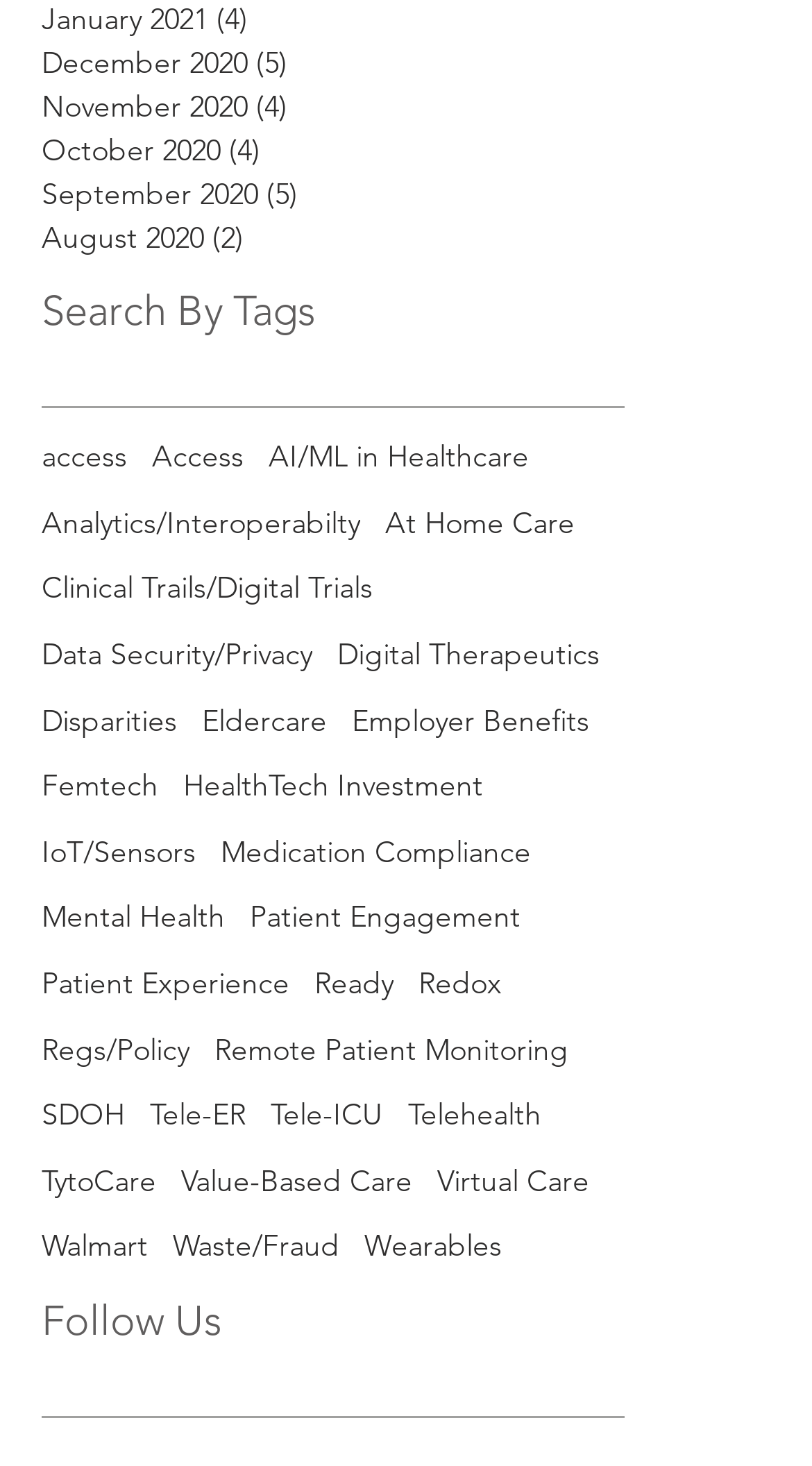Pinpoint the bounding box coordinates of the area that must be clicked to complete this instruction: "Follow Us".

[0.051, 0.881, 0.769, 0.92]